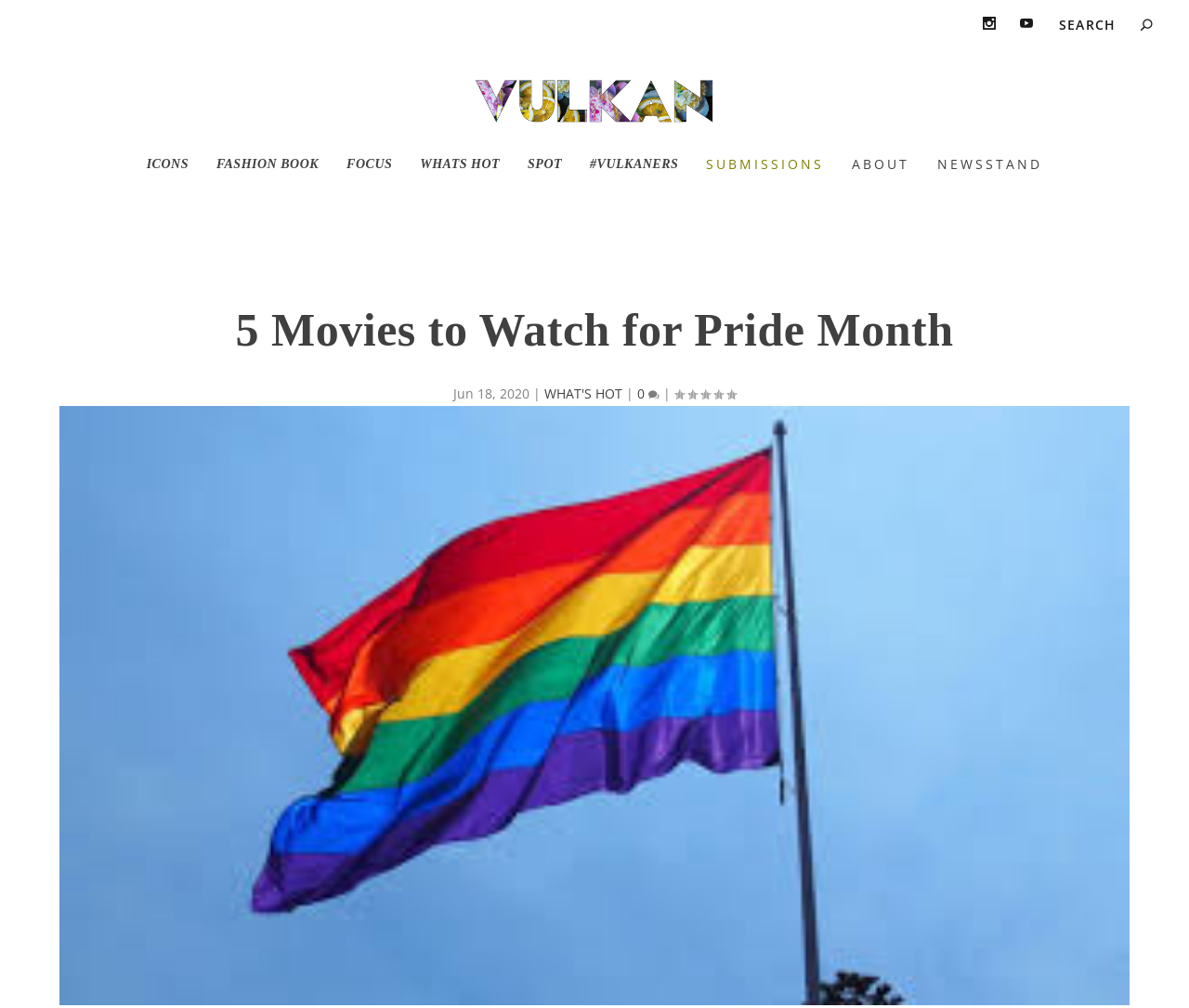What is the name of the magazine?
Look at the image and provide a detailed response to the question.

The name of the magazine can be found in the top-left corner of the webpage, where it is written in bold font and accompanied by an image of the magazine's logo.